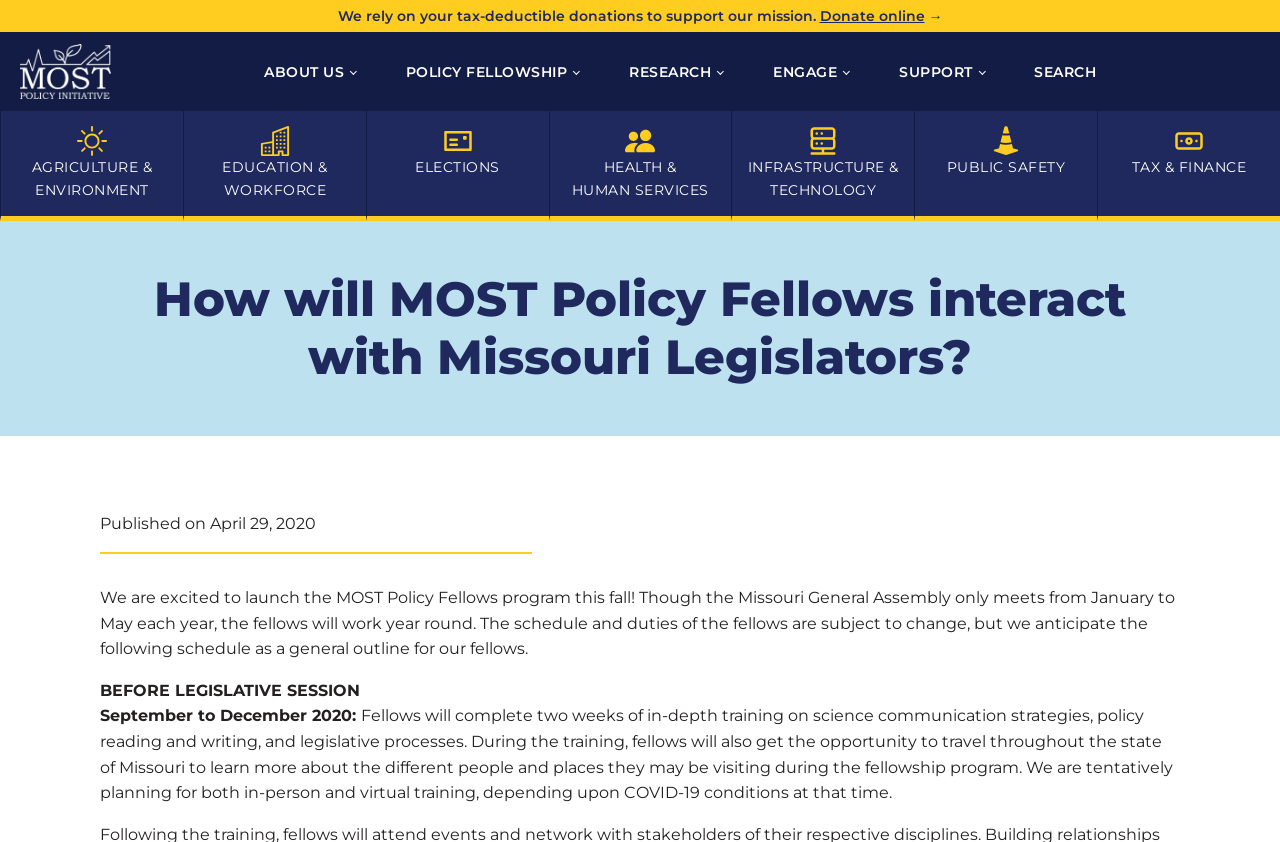How many links are in the top navigation menu?
Provide a one-word or short-phrase answer based on the image.

6